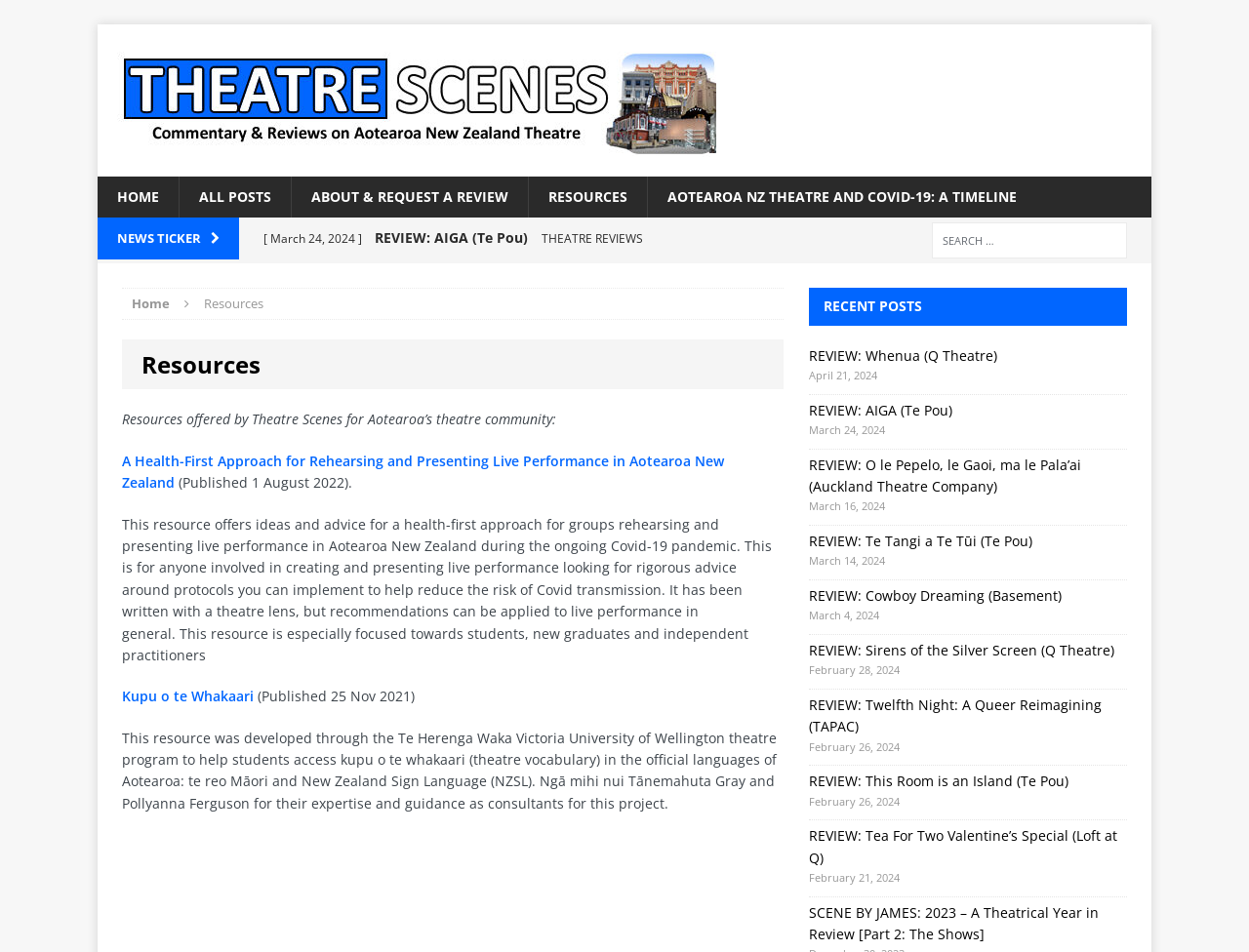Describe every aspect of the webpage in a detailed manner.

This webpage is dedicated to Theatre Scenes, a resource for Aotearoa's theatre community. At the top, there is a logo and a navigation menu with links to "HOME", "ALL POSTS", "ABOUT & REQUEST A REVIEW", "RESOURCES", and "AOTEAROA NZ THEATRE AND COVID-19: A TIMELINE". Below the navigation menu, there is a news ticker section with several links to recent reviews, including "REVIEW: AIGA (Te Pou)", "REVIEW: O le Pepelo, le Gaoi, ma le Pala’ai (Auckland Theatre Company)", and "REVIEW: Cowboy Dreaming (Basement)".

On the left side of the page, there is a search bar and a section titled "Resources" with a brief introduction to the resources offered by Theatre Scenes. The main content of the page is divided into two sections. The first section is about a health-first approach for rehearsing and presenting live performance in Aotearoa New Zealand during the COVID-19 pandemic. This section includes a link to the resource, a brief description, and the publication date.

The second section is titled "RECENT POSTS" and lists several recent reviews, including "REVIEW: Whenua (Q Theatre)", "REVIEW: AIGA (Te Pou)", and "REVIEW: O le Pepelo, le Gaoi, ma le Pala’ai (Auckland Theatre Company)". Each review includes a link to the full review and the publication date. There are also links to other resources, such as "Kupu o te Whakaari", which is a theatre vocabulary resource in te reo Māori and New Zealand Sign Language.